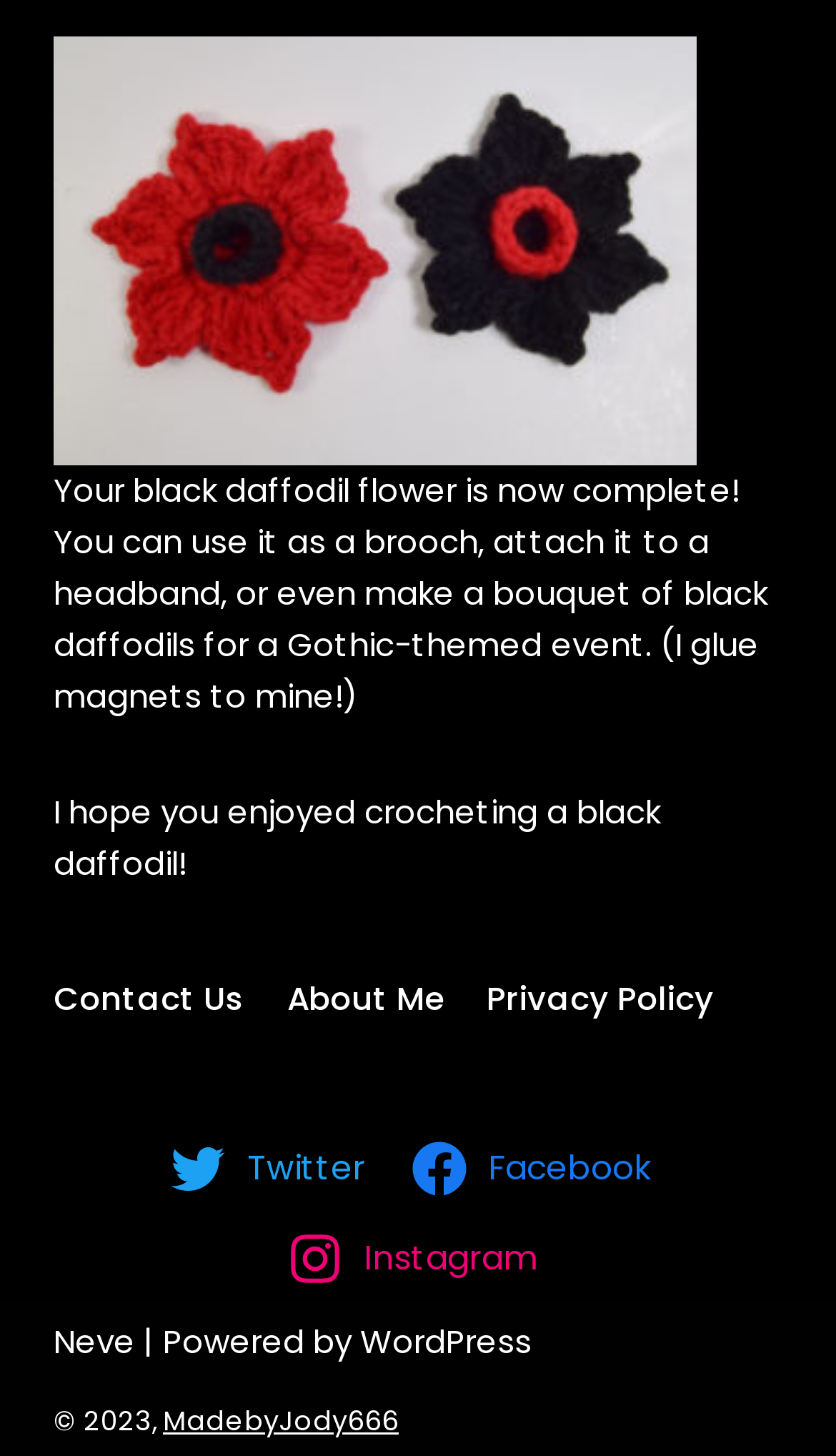Kindly determine the bounding box coordinates for the clickable area to achieve the given instruction: "view the Facebook page".

[0.487, 0.781, 0.802, 0.825]